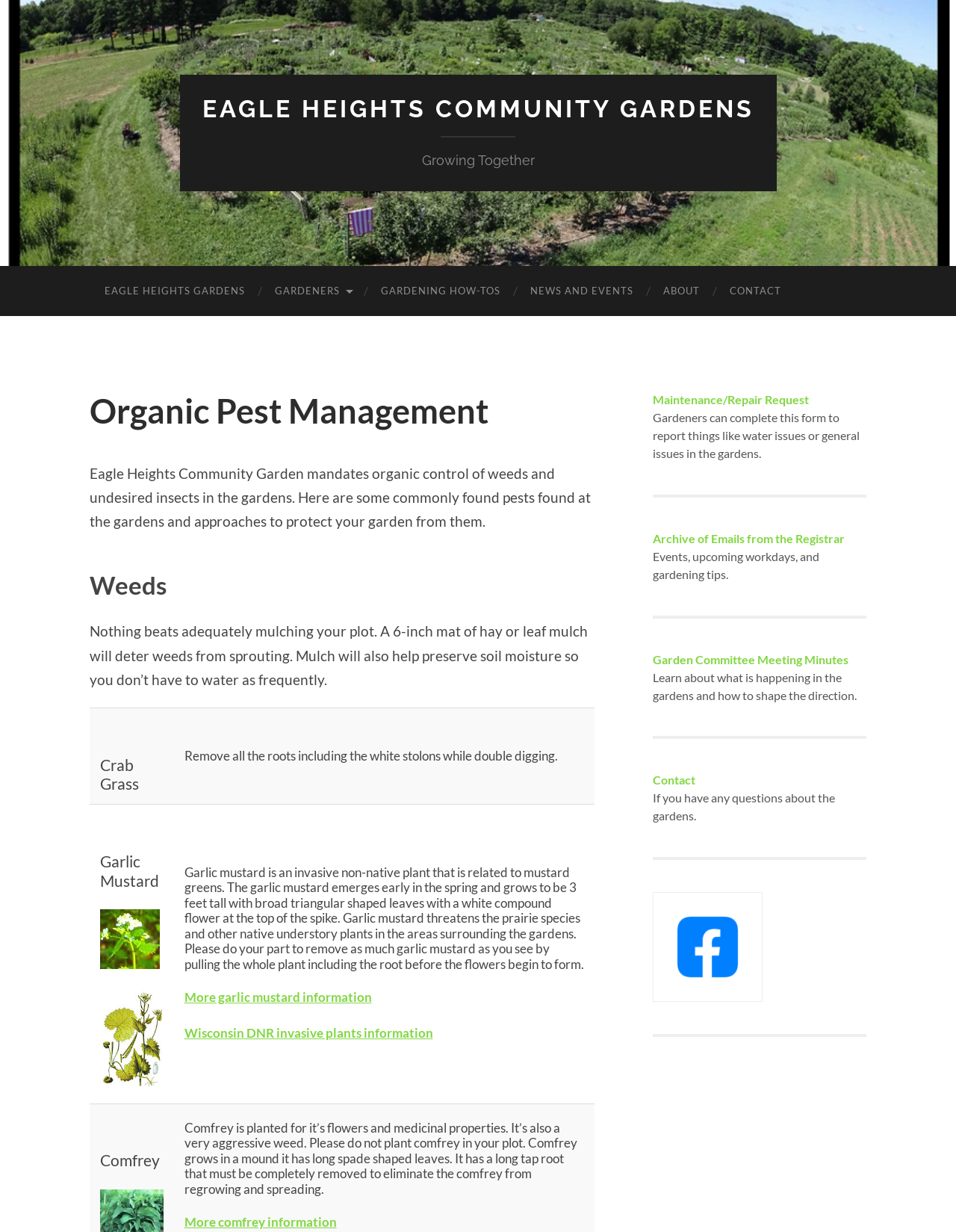Determine the title of the webpage and give its text content.

Organic Pest Management